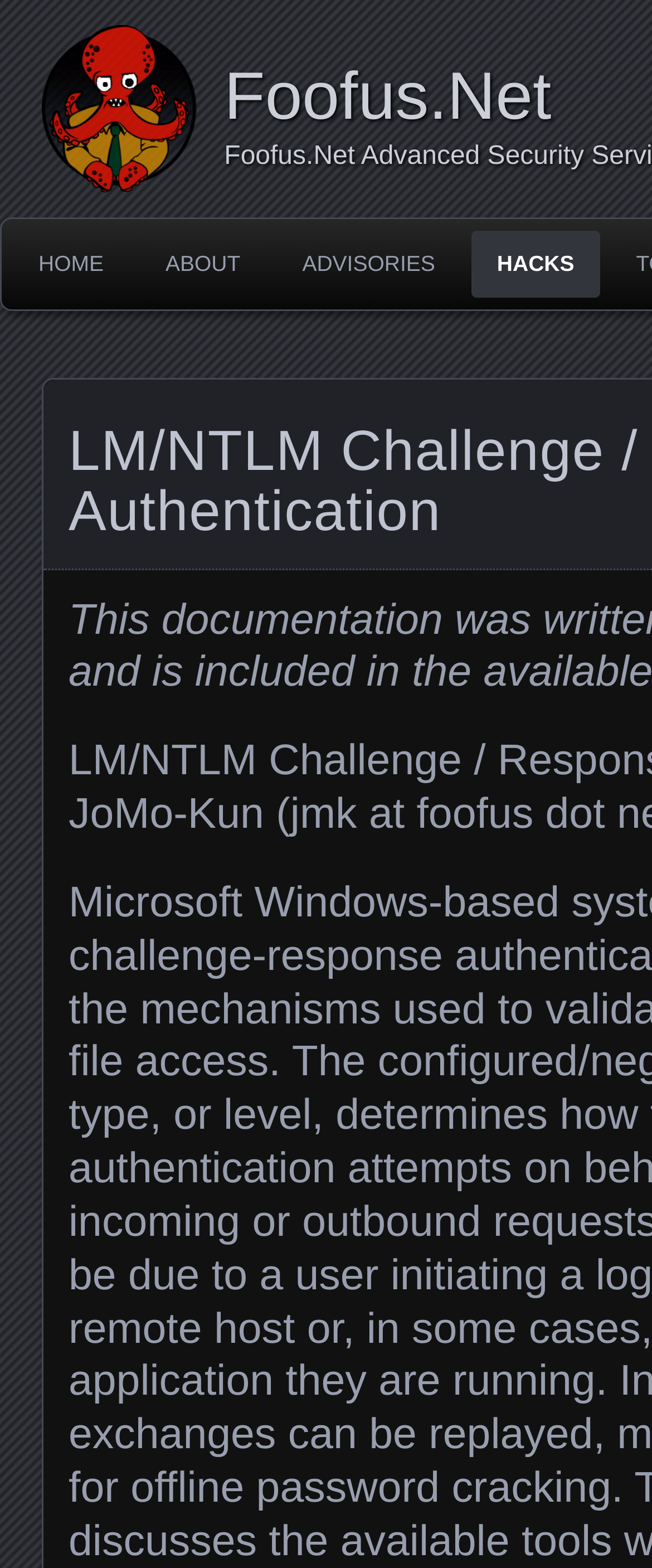Given the description of the UI element: "About", predict the bounding box coordinates in the form of [left, top, right, bottom], with each value being a float between 0 and 1.

[0.215, 0.147, 0.407, 0.19]